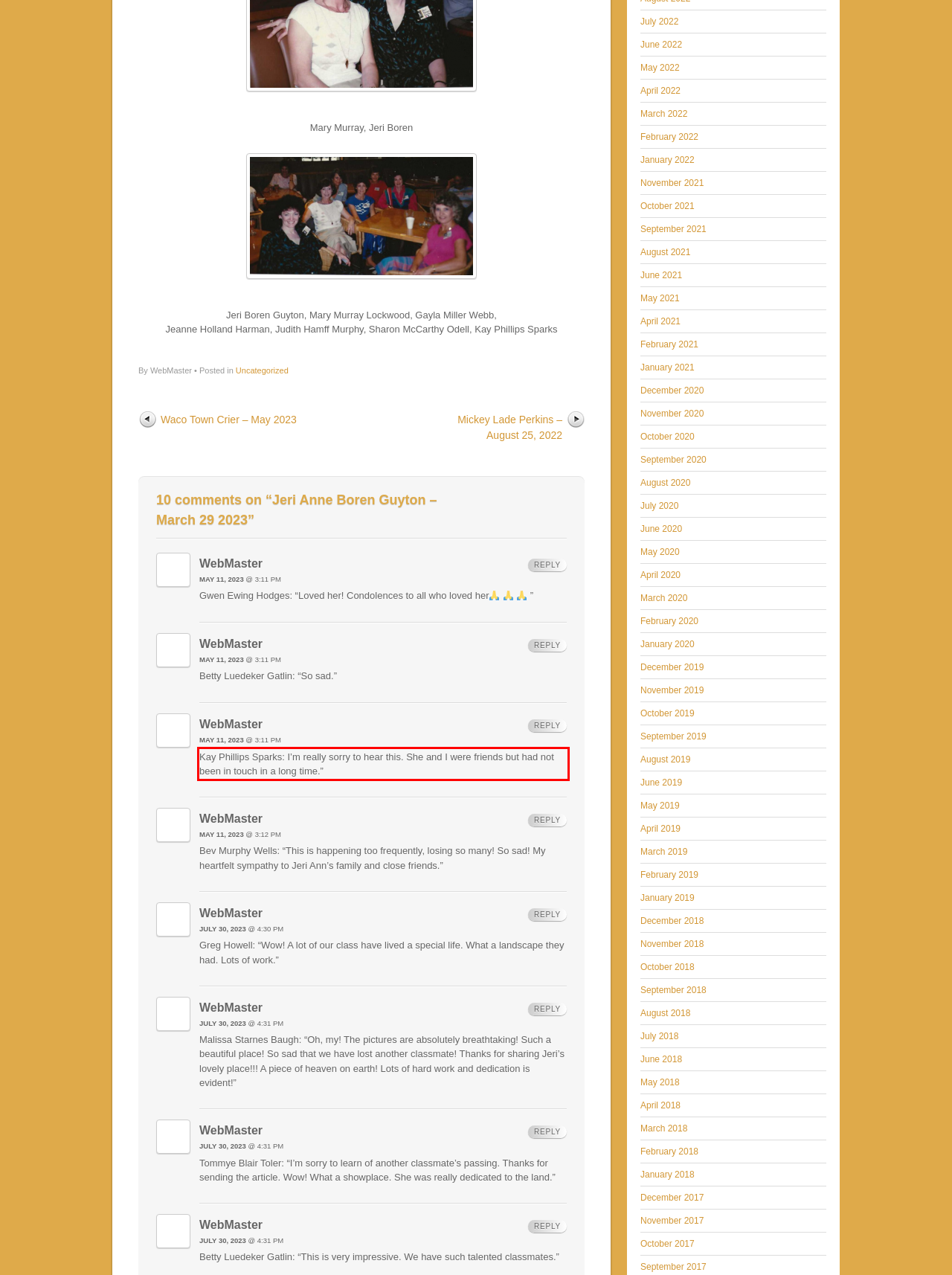From the provided screenshot, extract the text content that is enclosed within the red bounding box.

Kay Phillips Sparks: I’m really sorry to hear this. She and I were friends but had not been in touch in a long time.”